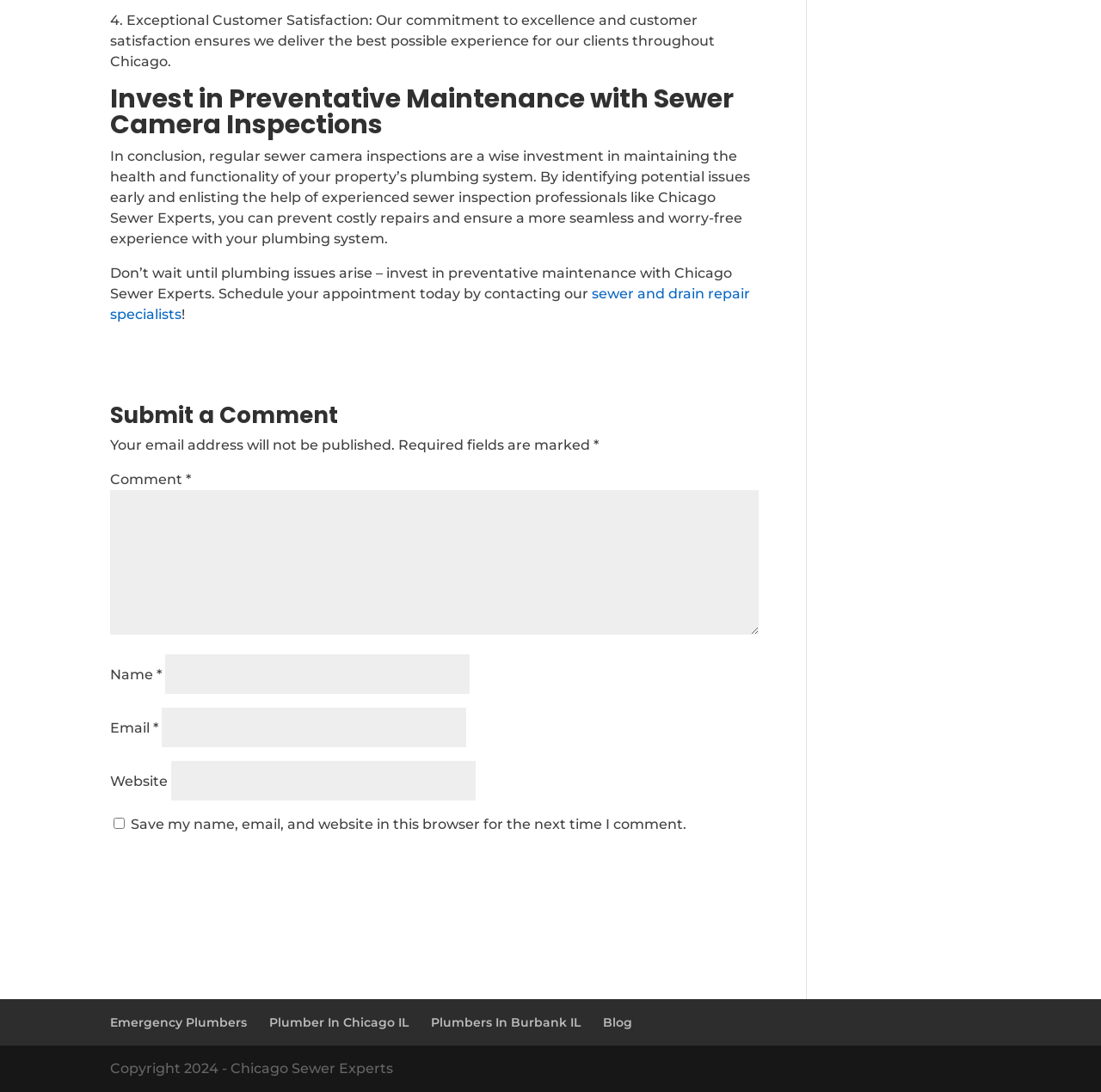What is required to submit a comment?
Utilize the information in the image to give a detailed answer to the question.

Based on the StaticText elements with IDs 426, 430, and 434, and the corresponding textbox elements, it is required to provide a Name, Email, and Comment to submit a comment.